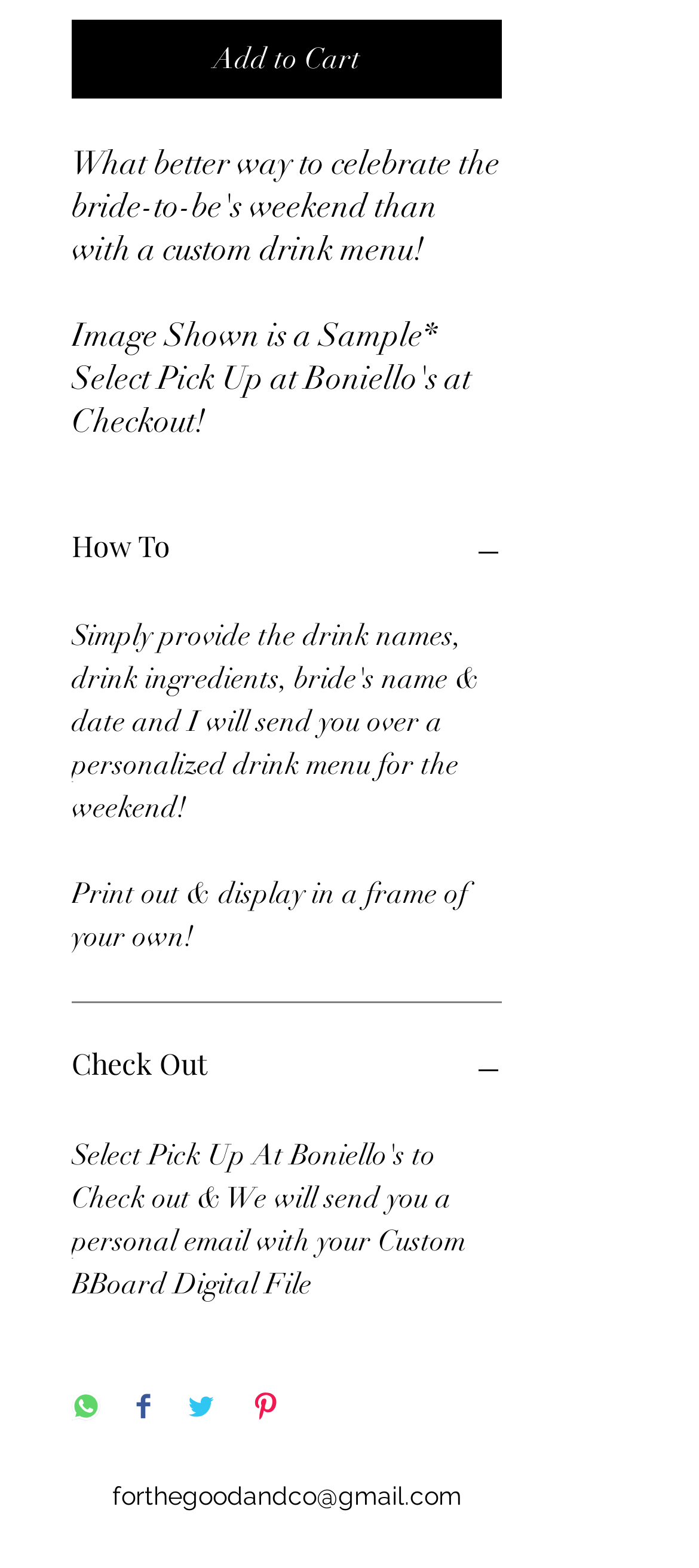Answer in one word or a short phrase: 
What can be done with the product?

Print out and display